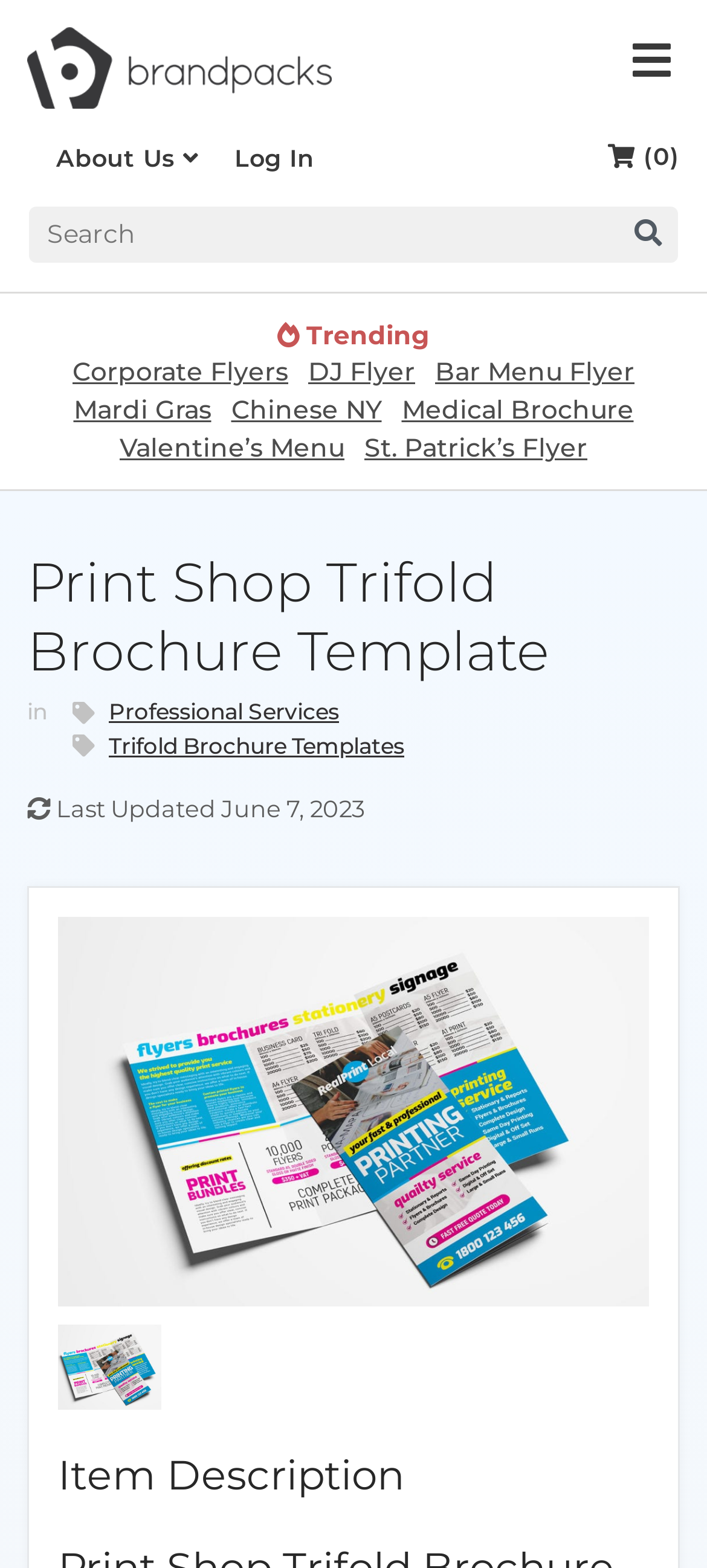What is the logo of the website?
Give a thorough and detailed response to the question.

The logo of the website is BrandPacks, which can be found at the top left corner of the webpage, indicated by the image element with the text 'brandpacks logo dark'.